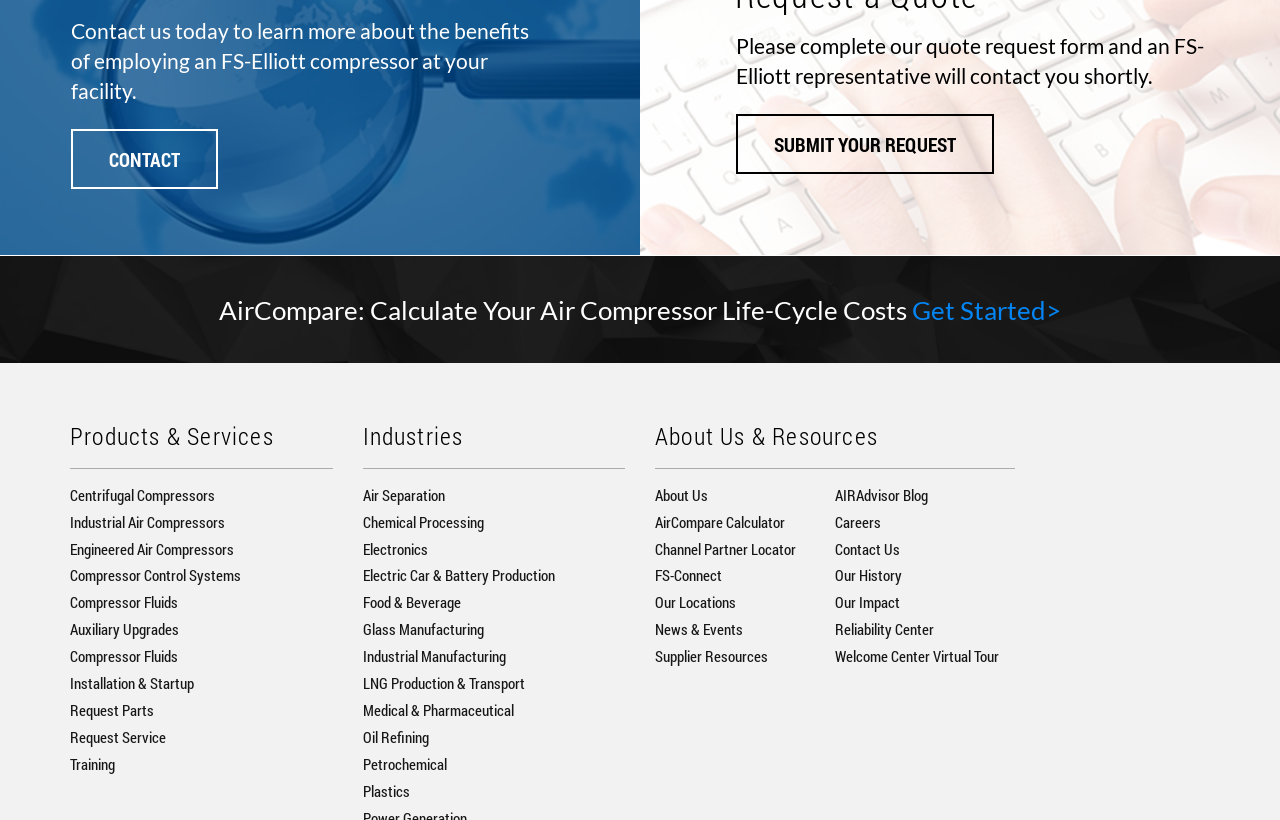Pinpoint the bounding box coordinates of the element that must be clicked to accomplish the following instruction: "Submit your request". The coordinates should be in the format of four float numbers between 0 and 1, i.e., [left, top, right, bottom].

[0.575, 0.139, 0.777, 0.213]